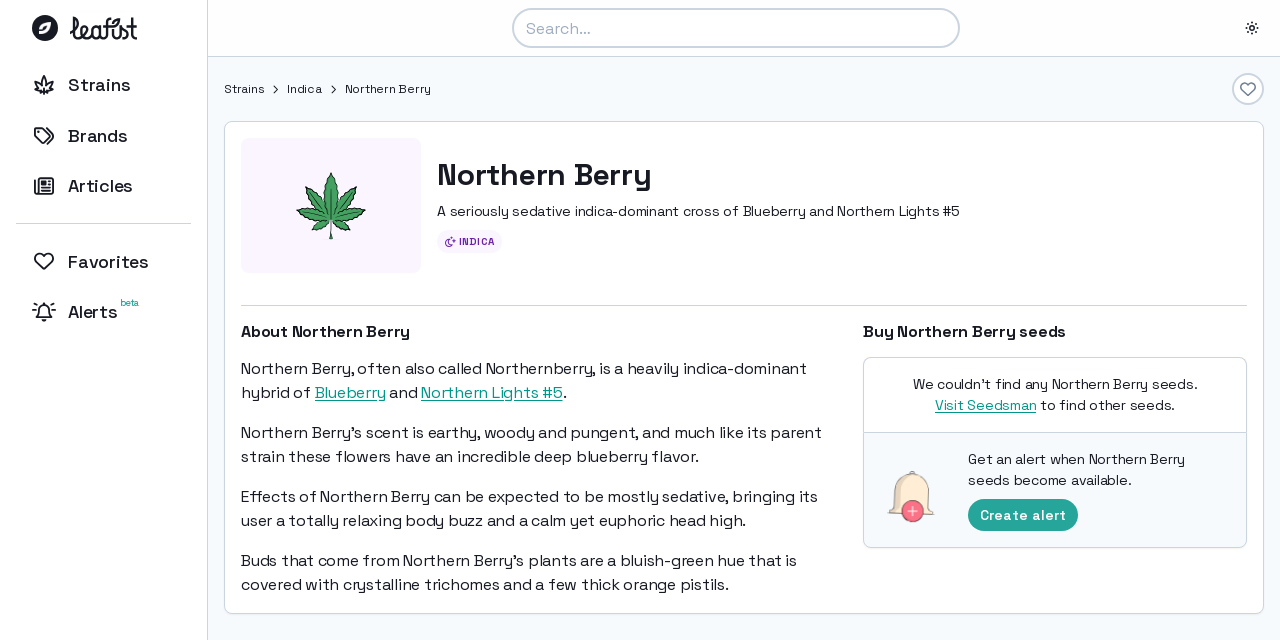What type of strain is Northern Berry?
Please use the image to provide an in-depth answer to the question.

I inferred this answer by looking at the webpage's content, specifically the section 'About Northern Berry' where it mentions 'heavily indica-dominant hybrid of Blueberry and Northern Lights #5'.